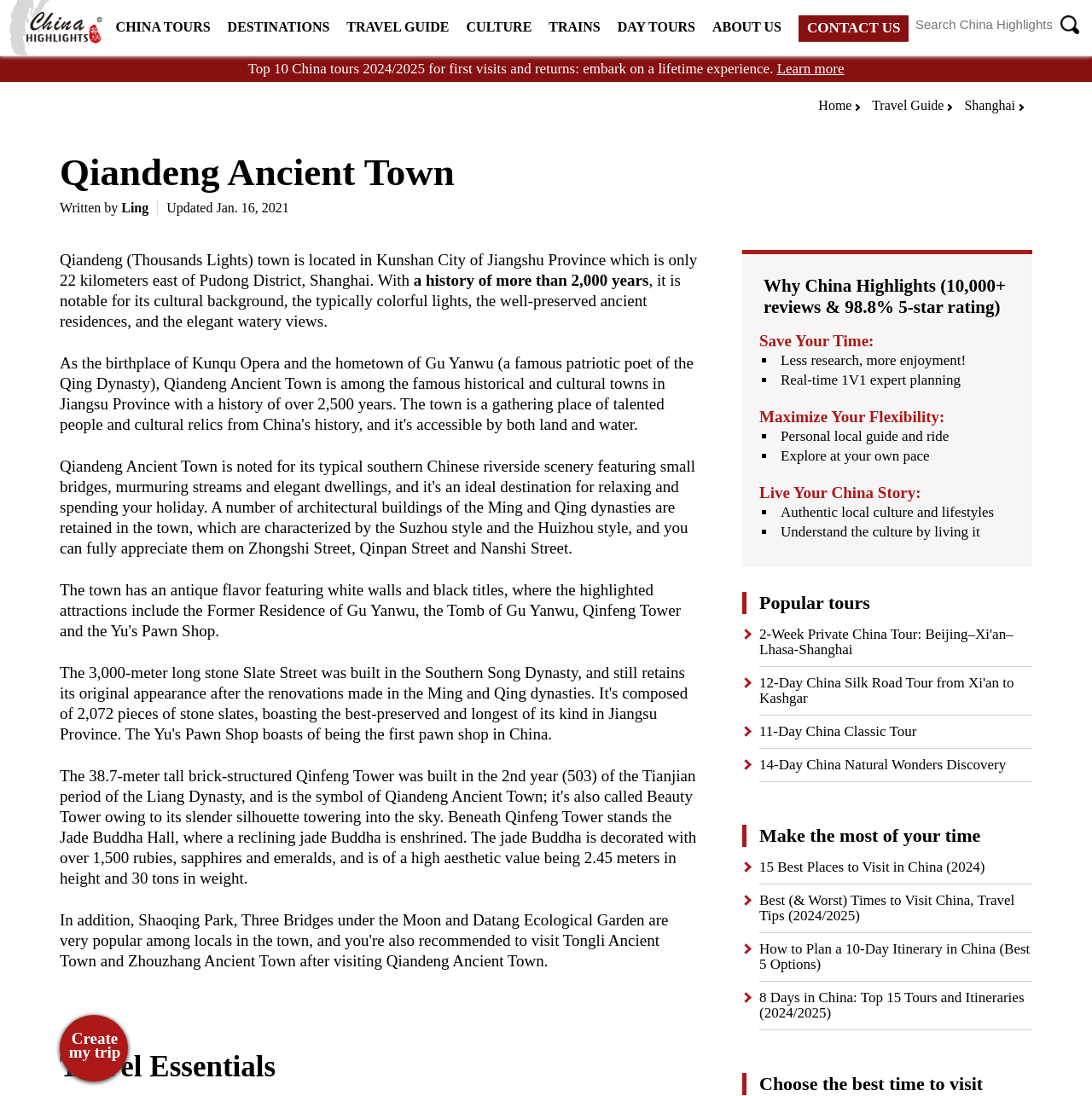Describe every aspect of the webpage comprehensively.

The webpage is about Qiandeng Ancient Town, an ancient town near Shanghai City with a focus on its water scenery. At the top left corner, there is a logo of China Highlights, a travel company. Next to the logo, there is a navigation menu with links to different sections of the website, including China Tours, Destinations, Travel Guide, Culture, Trains, Day Tours, and About Us. On the right side of the navigation menu, there is a search bar with a submit button.

Below the navigation menu, there is a heading that reads "Top 10 China tours 2024/2025 for first visits and returns: embark on a lifetime experience." Next to the heading, there is a "Learn more" link. Underneath, there are three links: Home, Travel Guide, and Shanghai.

The main content of the webpage is about Qiandeng Ancient Town. There is a heading that reads "Qiandeng Ancient Town" followed by a brief introduction to the town, including its location, history, and cultural background. The introduction is written by Ling and was last updated on January 16, 2021.

Below the introduction, there is a section that highlights the benefits of using China Highlights for travel planning. The section is divided into three parts: "Save Your Time", "Maximize Your Flexibility", and "Live Your China Story". Each part has a list of benefits, including less research, real-time expert planning, personal local guides, and authentic local culture experiences.

Further down the page, there is a section that recommends popular tours, including 2-Week Private China Tour, 12-Day China Silk Road Tour, and 11-Day China Classic Tour. There is also a section that provides travel tips, including the best places to visit in China, the best and worst times to visit, and how to plan a 10-day itinerary.

At the bottom of the page, there is a call-to-action link that reads "Create my trip".